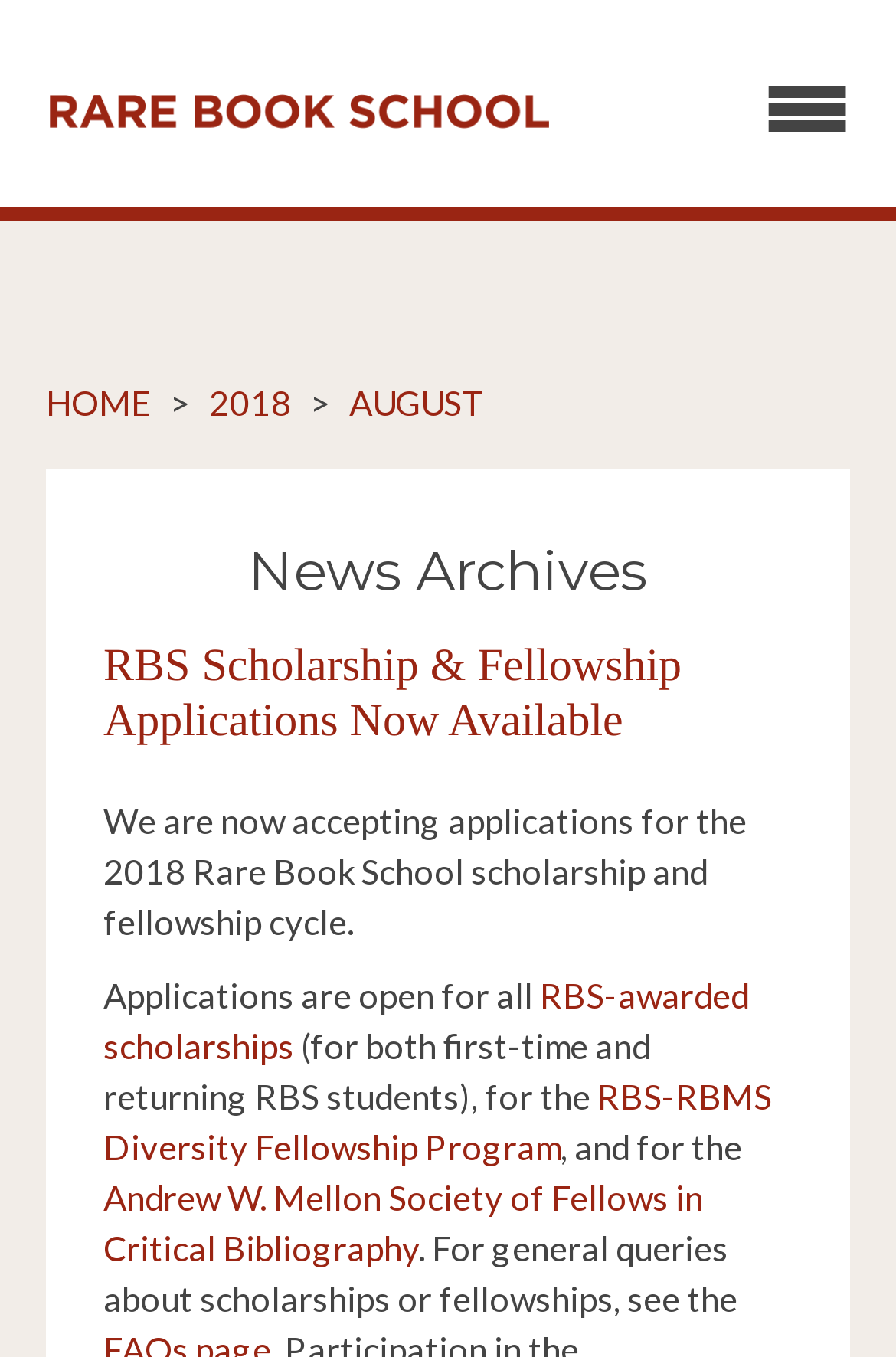Please identify the bounding box coordinates of the area that needs to be clicked to follow this instruction: "read about RBS scholarship and fellowship applications".

[0.115, 0.472, 0.761, 0.55]